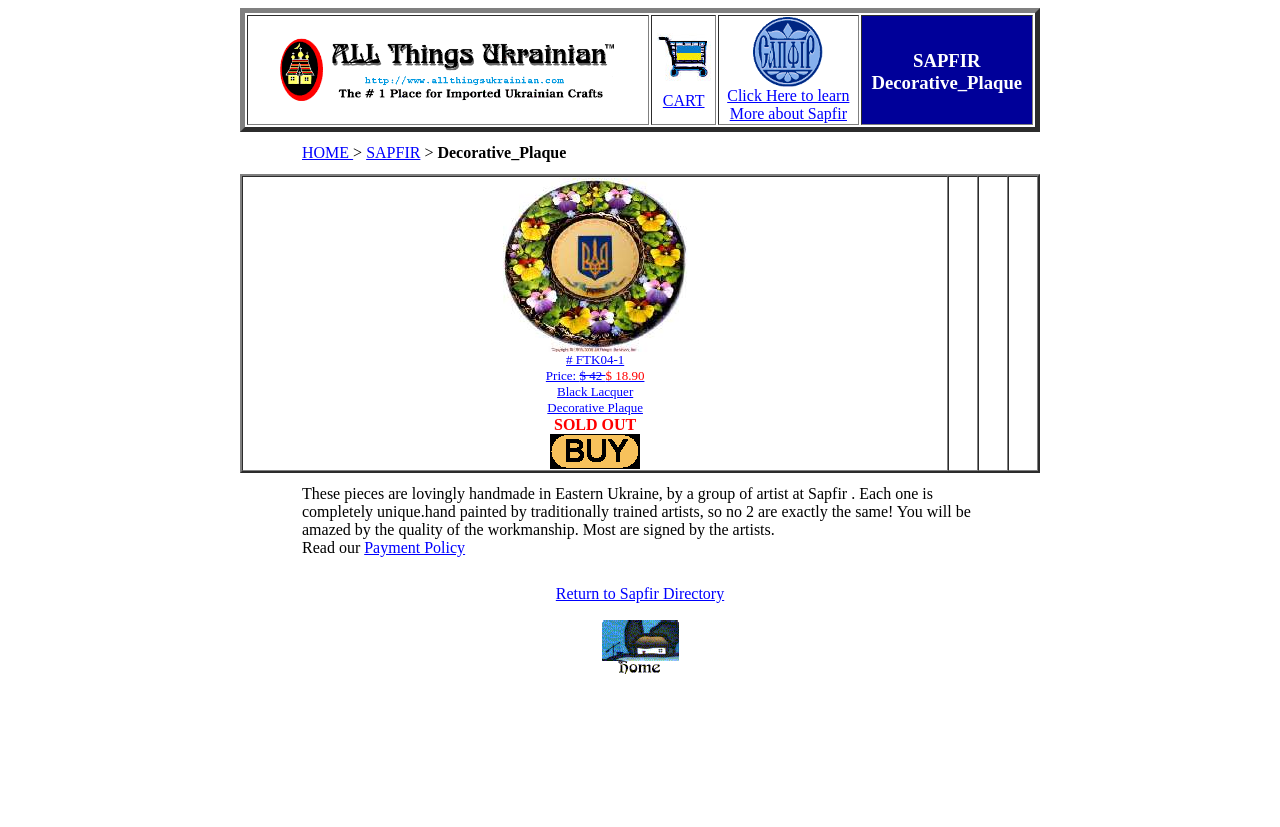Can you specify the bounding box coordinates for the region that should be clicked to fulfill this instruction: "Click on 'All Things Ukrainian Home'".

[0.211, 0.108, 0.49, 0.129]